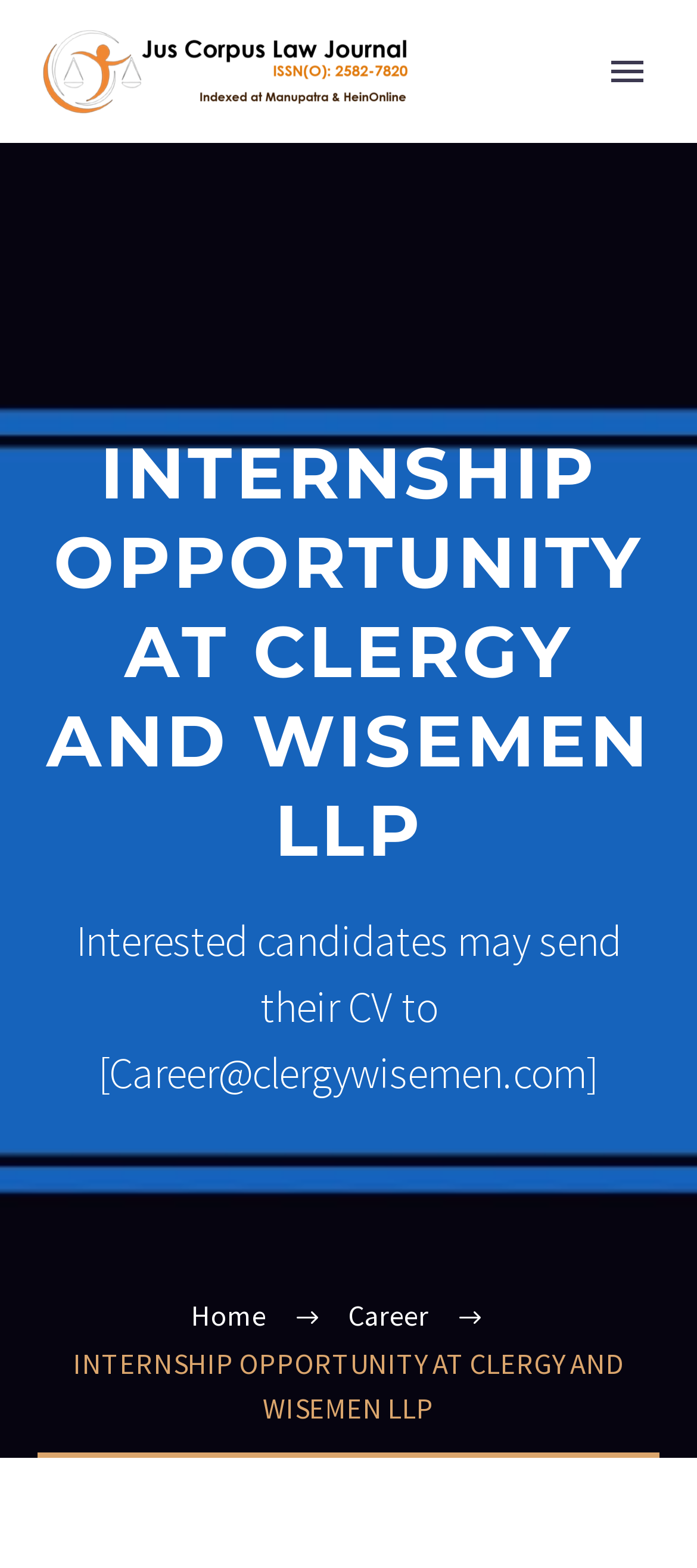From the element description Home, predict the bounding box coordinates of the UI element. The coordinates must be specified in the format (top-left x, top-left y, bottom-right x, bottom-right y) and should be within the 0 to 1 range.

[0.603, 0.029, 0.823, 0.137]